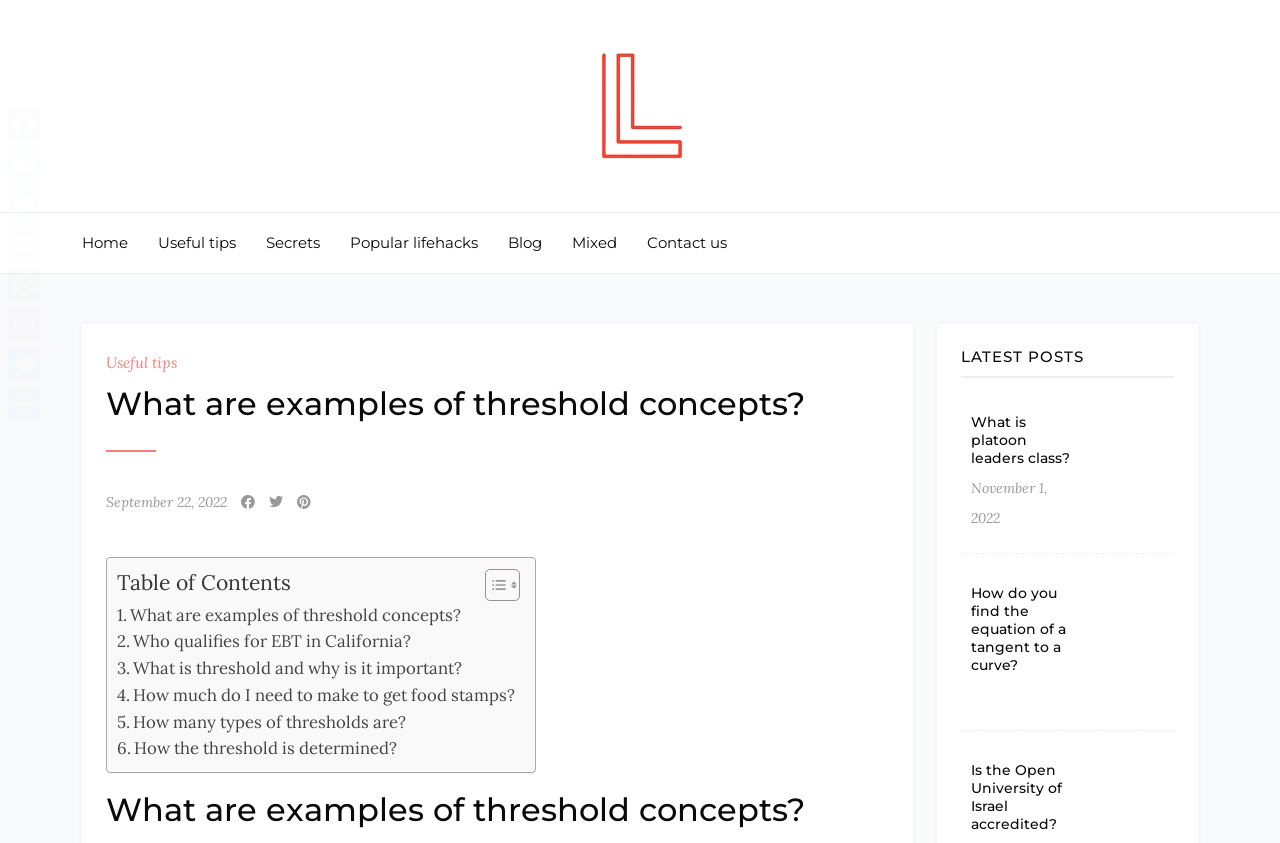Determine which piece of text is the heading of the webpage and provide it.

What are examples of threshold concepts?